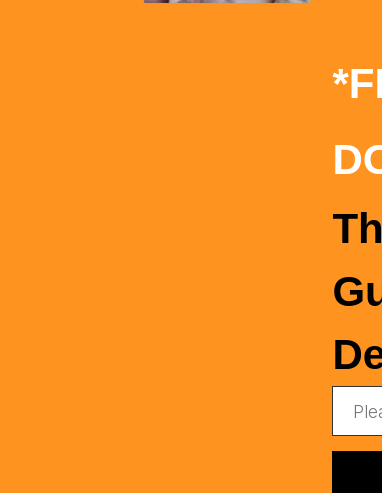What is the topic of the guide being offered?
Please answer the question as detailed as possible.

The caption states that the text below the image invites potential readers to access further content, stating 'The Ultimate Guide To Pitch Decks', which suggests that the guide is related to pitch decks, a resource useful for entrepreneurs and startups.